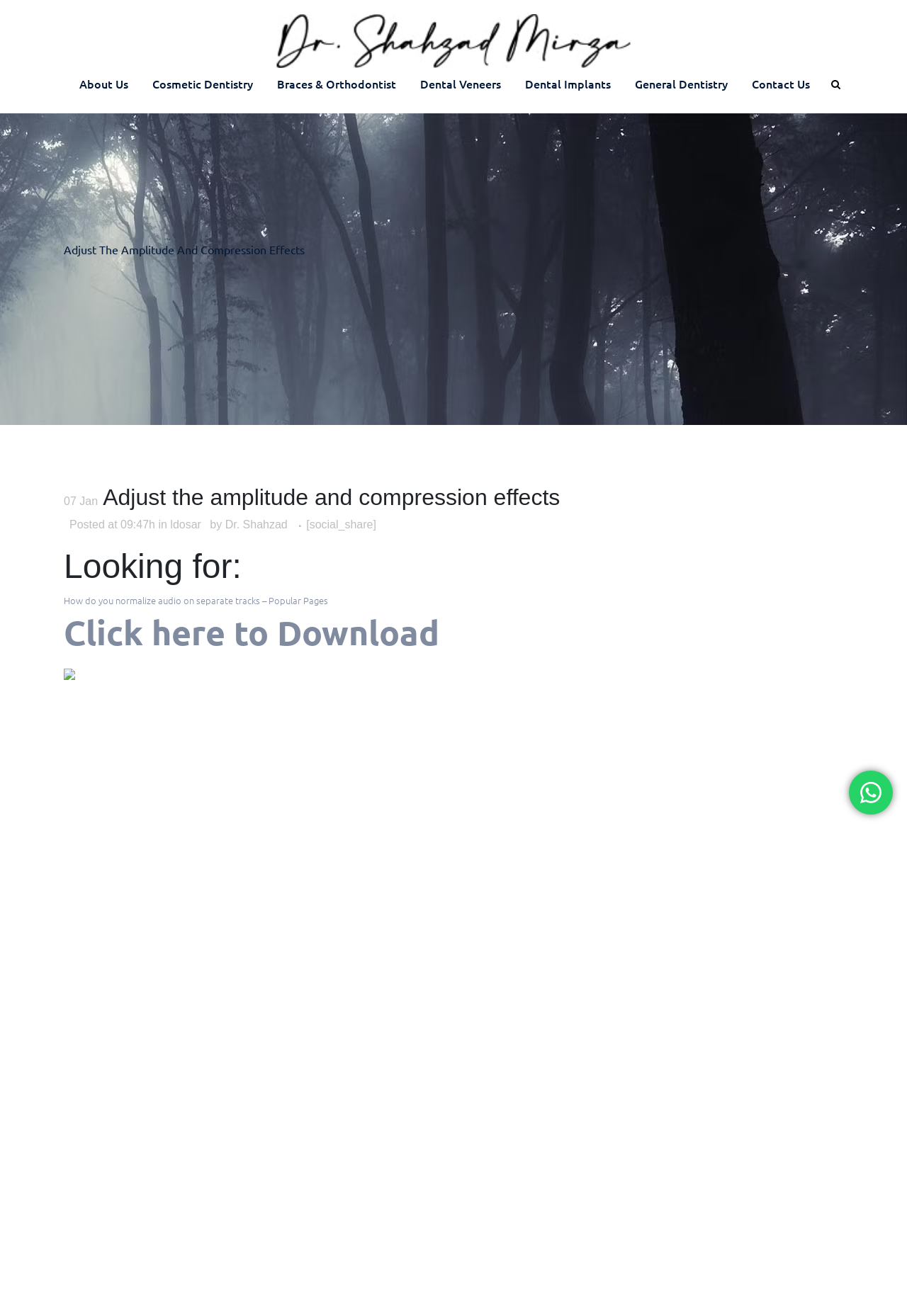Please provide a comprehensive answer to the question based on the screenshot: What is the logo of the website?

The logo of the website can be found in the top section of the webpage, specifically in the LayoutTable element with bounding box coordinates [0.07, 0.011, 0.93, 0.052]. There are multiple instances of the logo image, but they all have the same description 'Logo'.